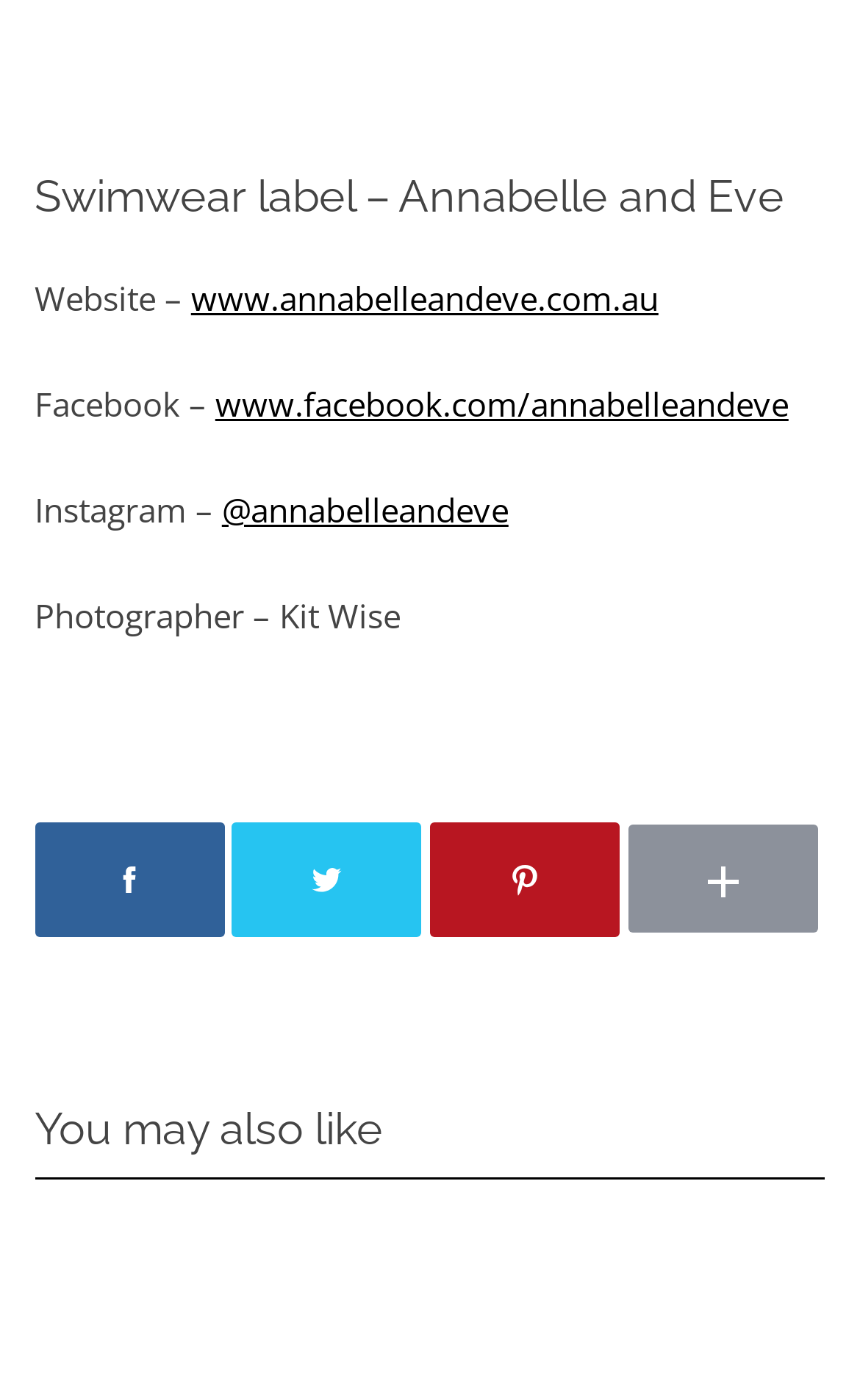Who is the photographer?
Respond to the question with a single word or phrase according to the image.

Kit Wise